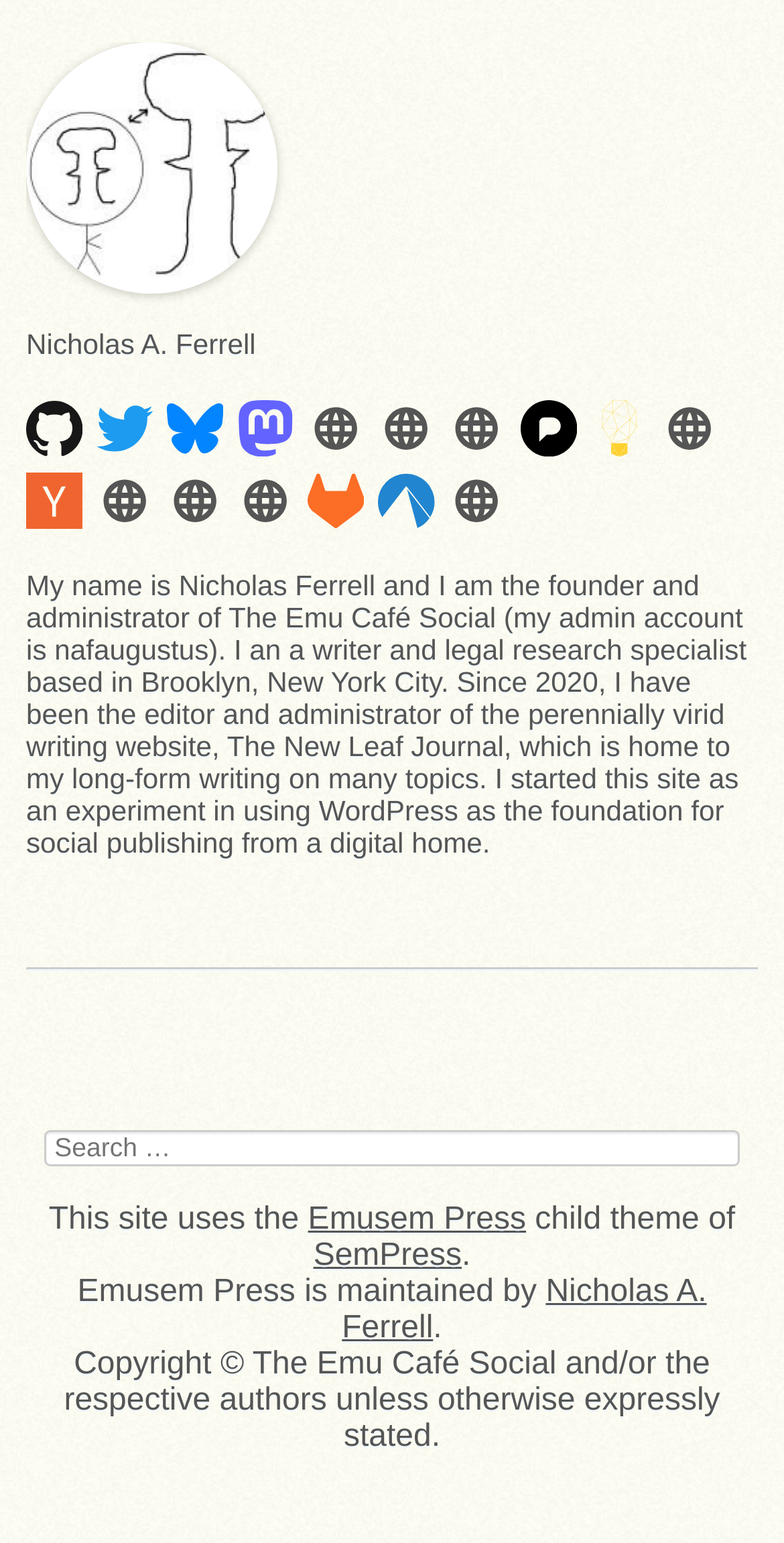Find the bounding box of the UI element described as: "Emusem Press". The bounding box coordinates should be given as four float values between 0 and 1, i.e., [left, top, right, bottom].

[0.393, 0.78, 0.671, 0.802]